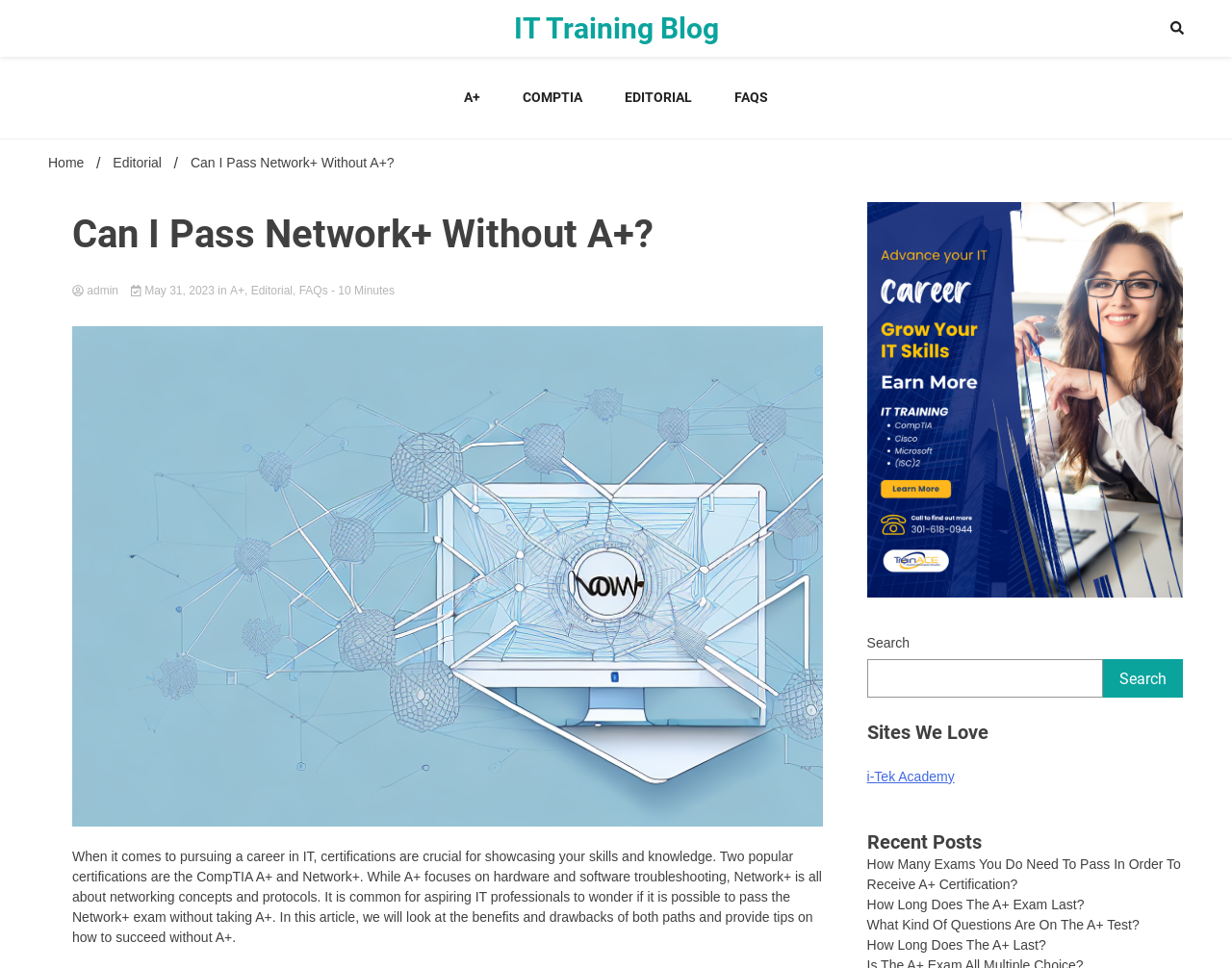What is the name of the blog?
Identify the answer in the screenshot and reply with a single word or phrase.

IT Training Blog